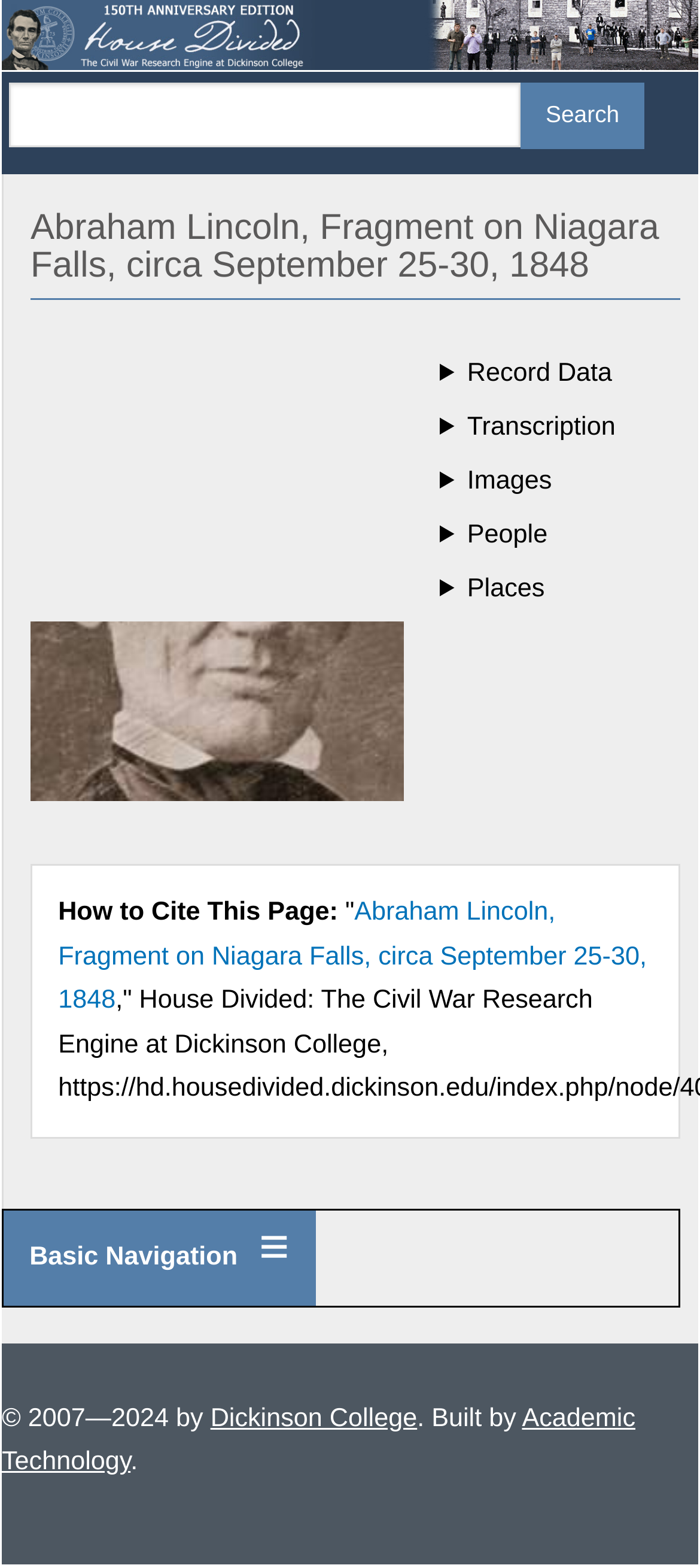How many buttons are there in the 'Details' section?
Please provide an in-depth and detailed response to the question.

The 'Details' section is located in the main content area of the webpage and it contains five buttons labeled 'Record Data', 'Transcription', 'Images', 'People', and 'Places'.